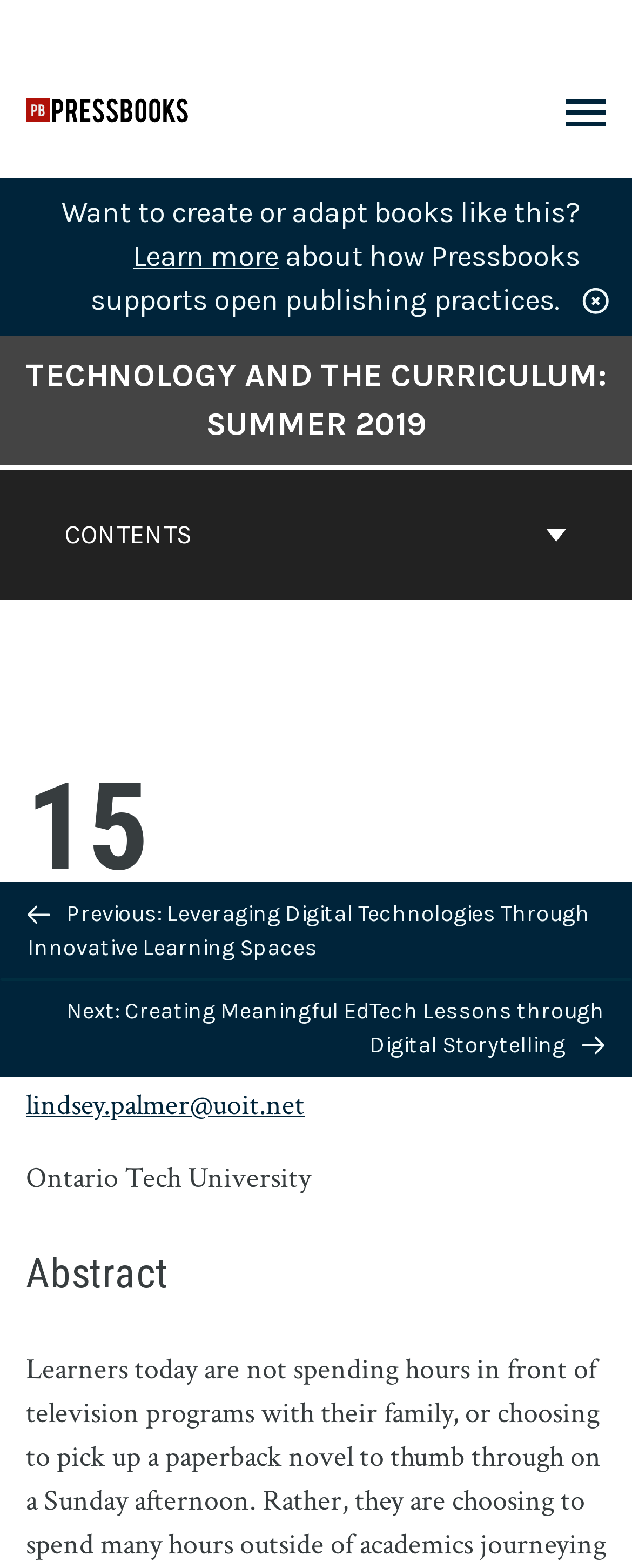Who is the author of the book?
Answer briefly with a single word or phrase based on the image.

Lindsey Palmer